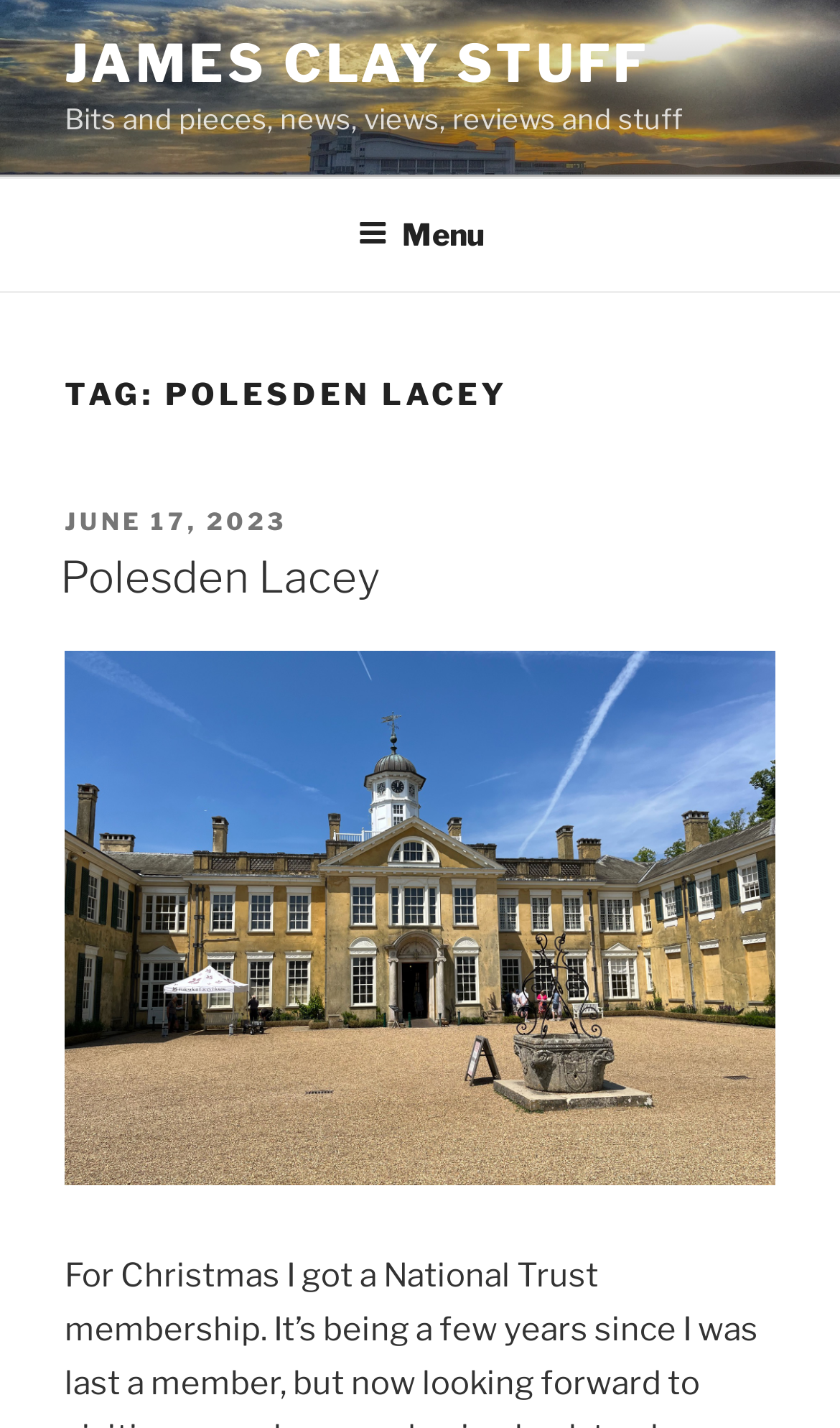Answer this question using a single word or a brief phrase:
What is the topic of the current archive?

Polesden Lacey